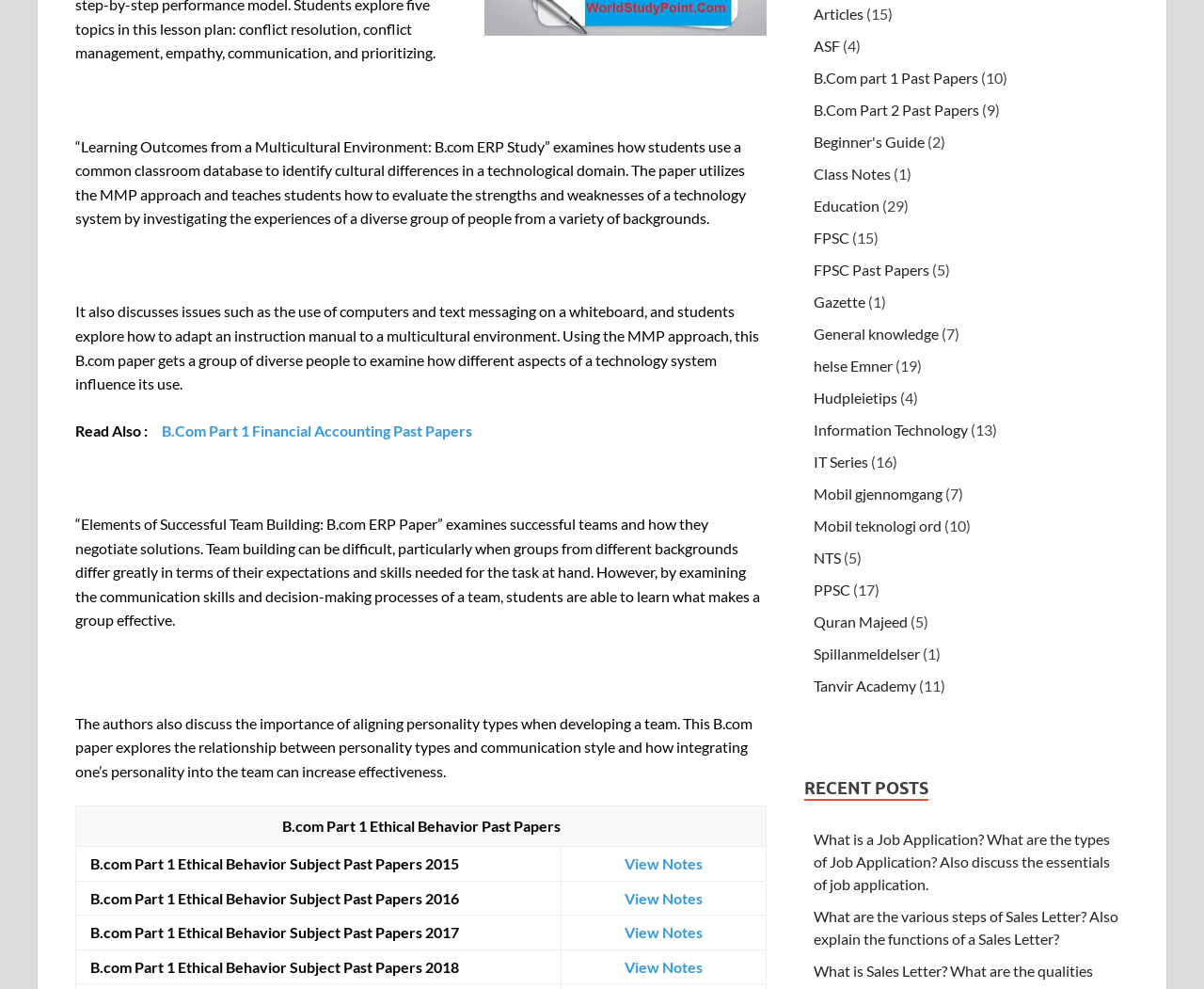Pinpoint the bounding box coordinates of the area that should be clicked to complete the following instruction: "Click on 'B.Com Part 1 Financial Accounting Past Papers'". The coordinates must be given as four float numbers between 0 and 1, i.e., [left, top, right, bottom].

[0.134, 0.426, 0.392, 0.444]